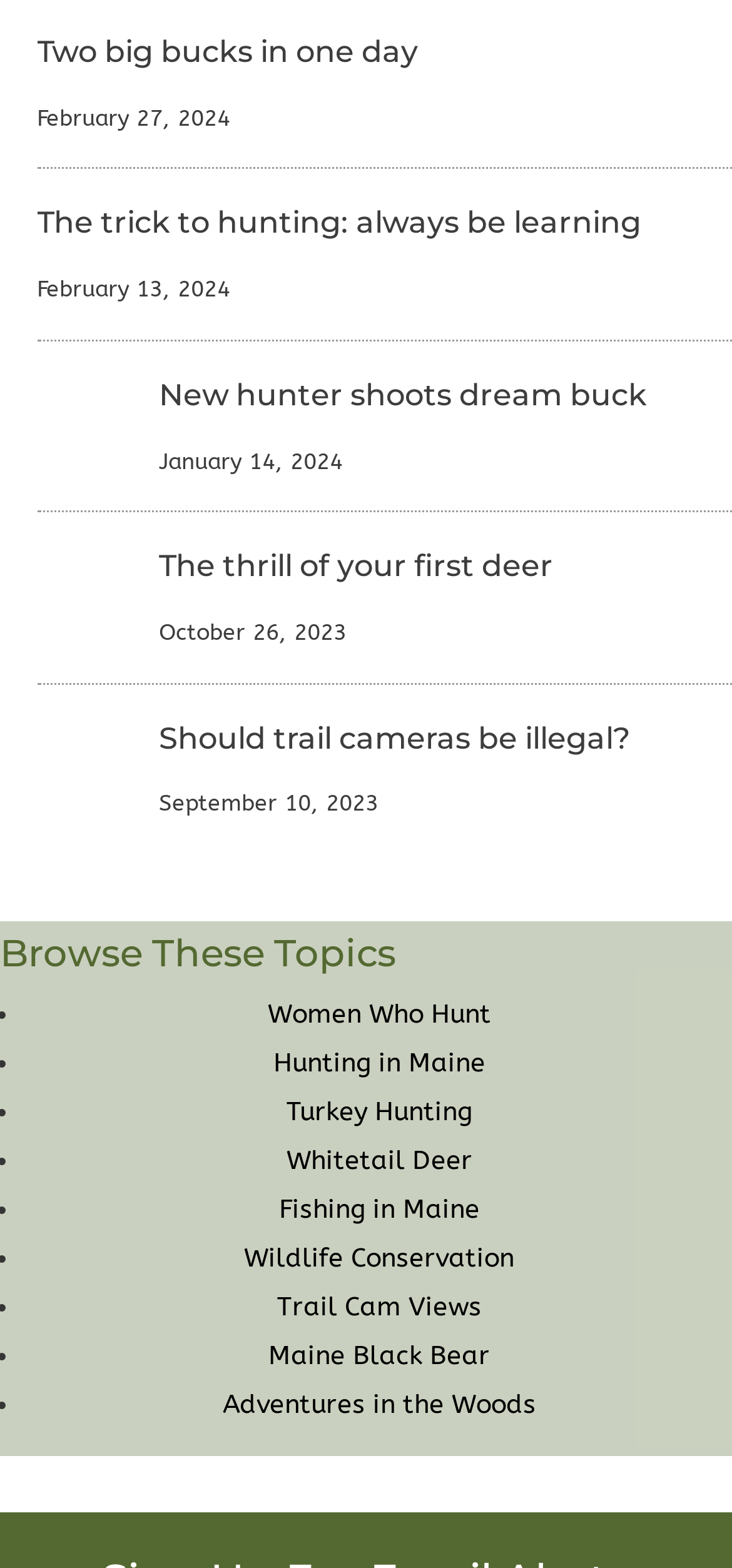Locate the bounding box of the UI element described in the following text: "title="Family Law Matters"".

None